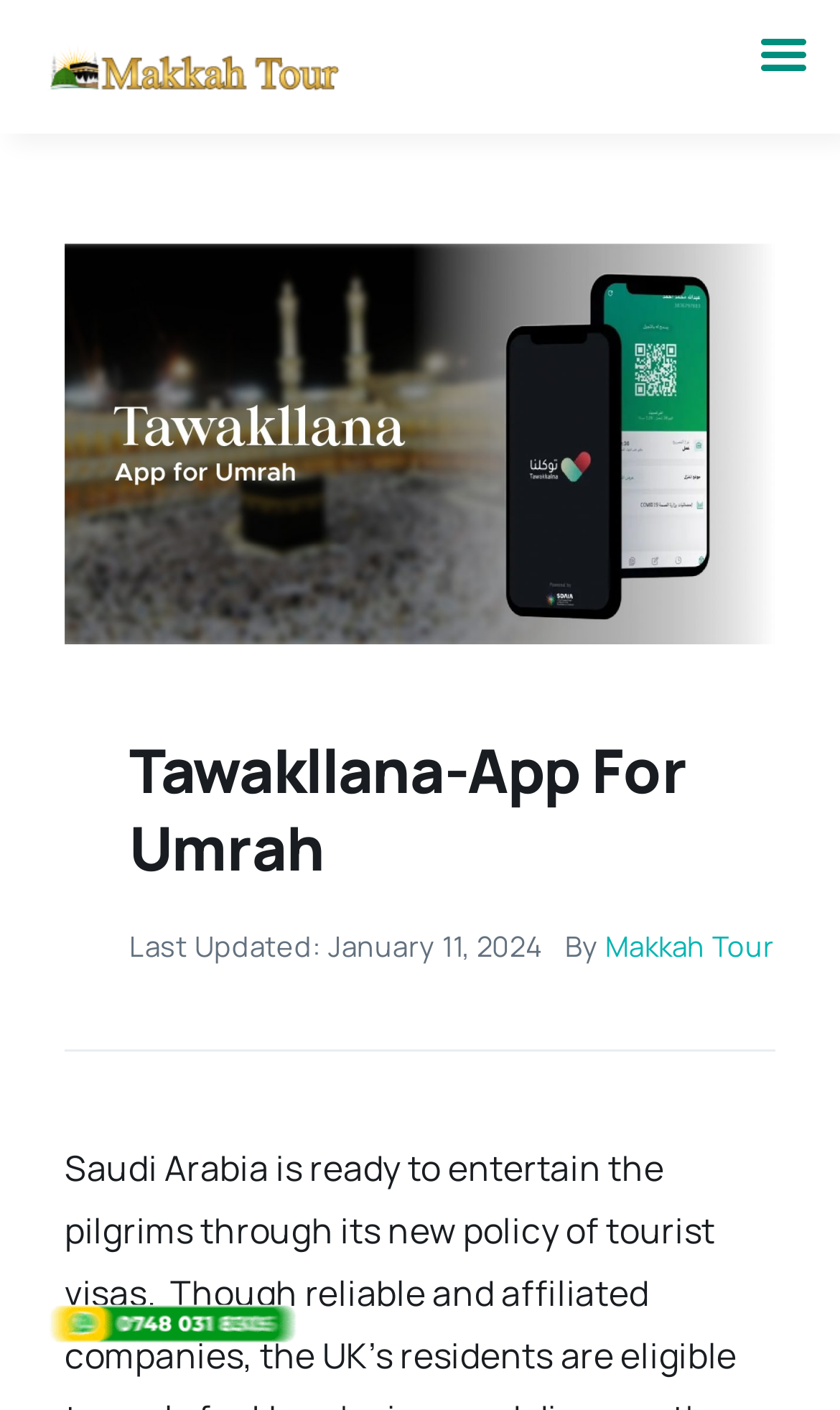What is the last updated date?
Please give a detailed and elaborate answer to the question based on the image.

The last updated date can be found in the StaticText element with the text 'Last Updated: January 11, 2024'.